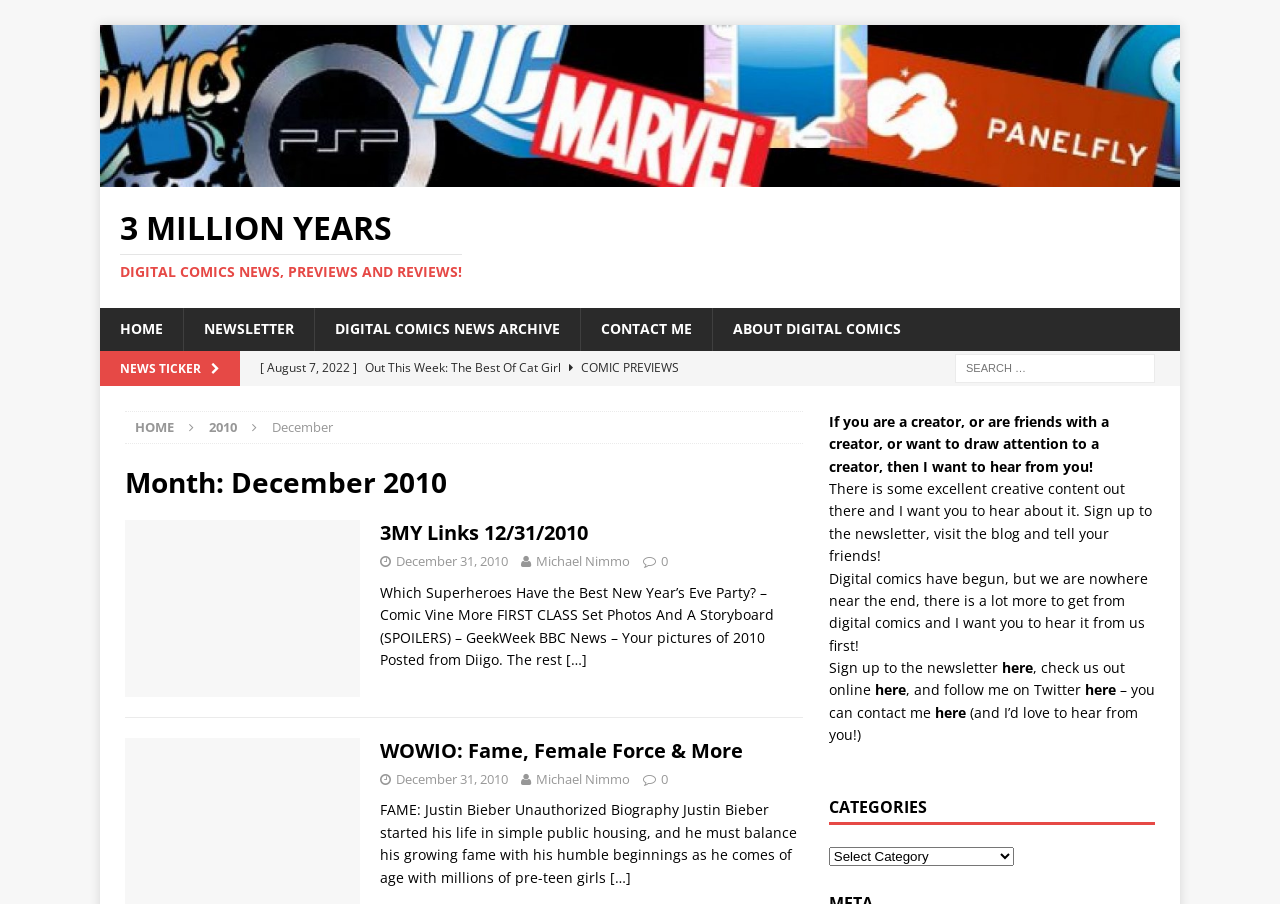Find the bounding box coordinates of the clickable area that will achieve the following instruction: "Search for digital comics".

[0.746, 0.391, 0.902, 0.423]